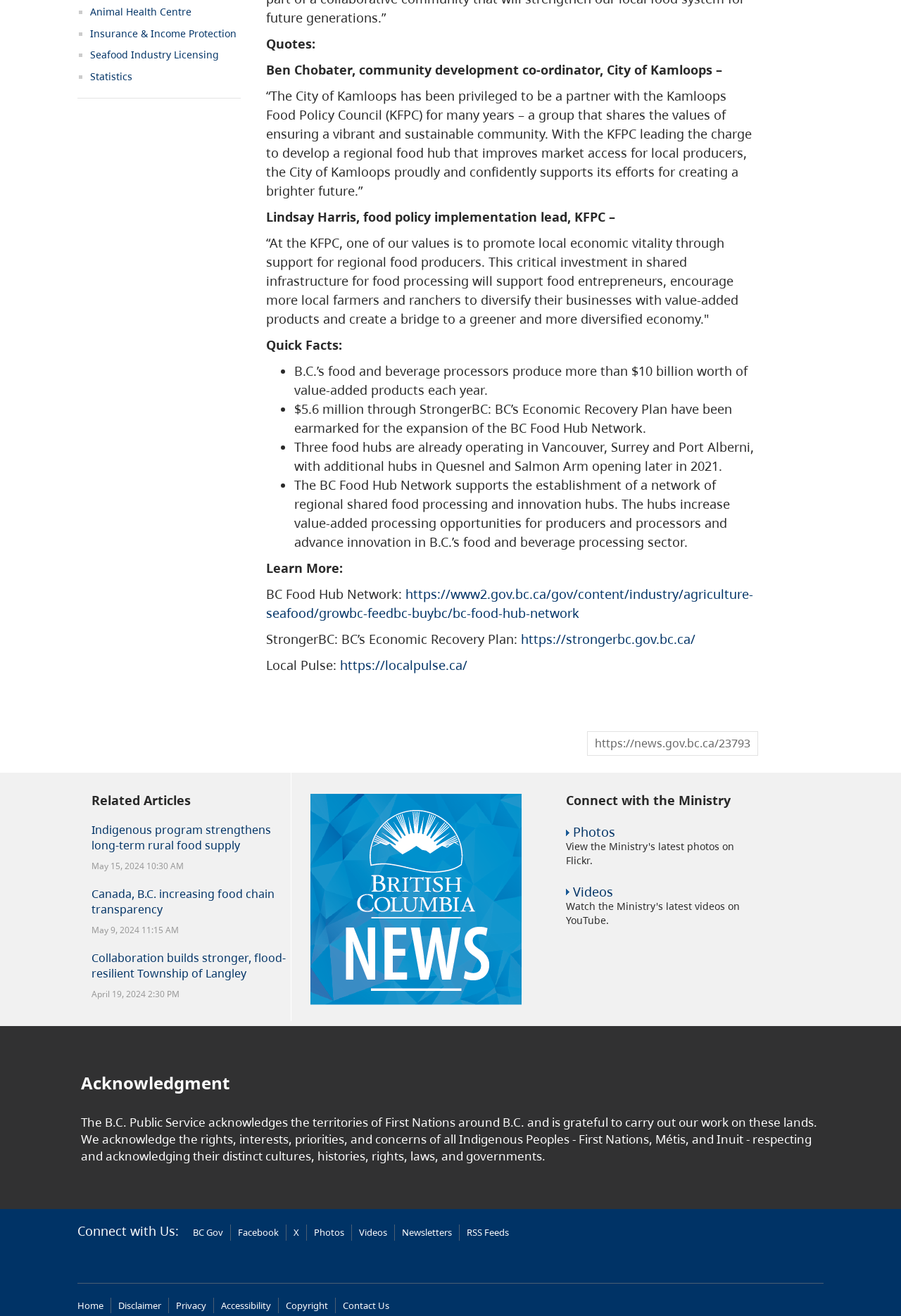Identify the bounding box for the element characterized by the following description: "Insurance & Income Protection".

[0.1, 0.02, 0.262, 0.03]